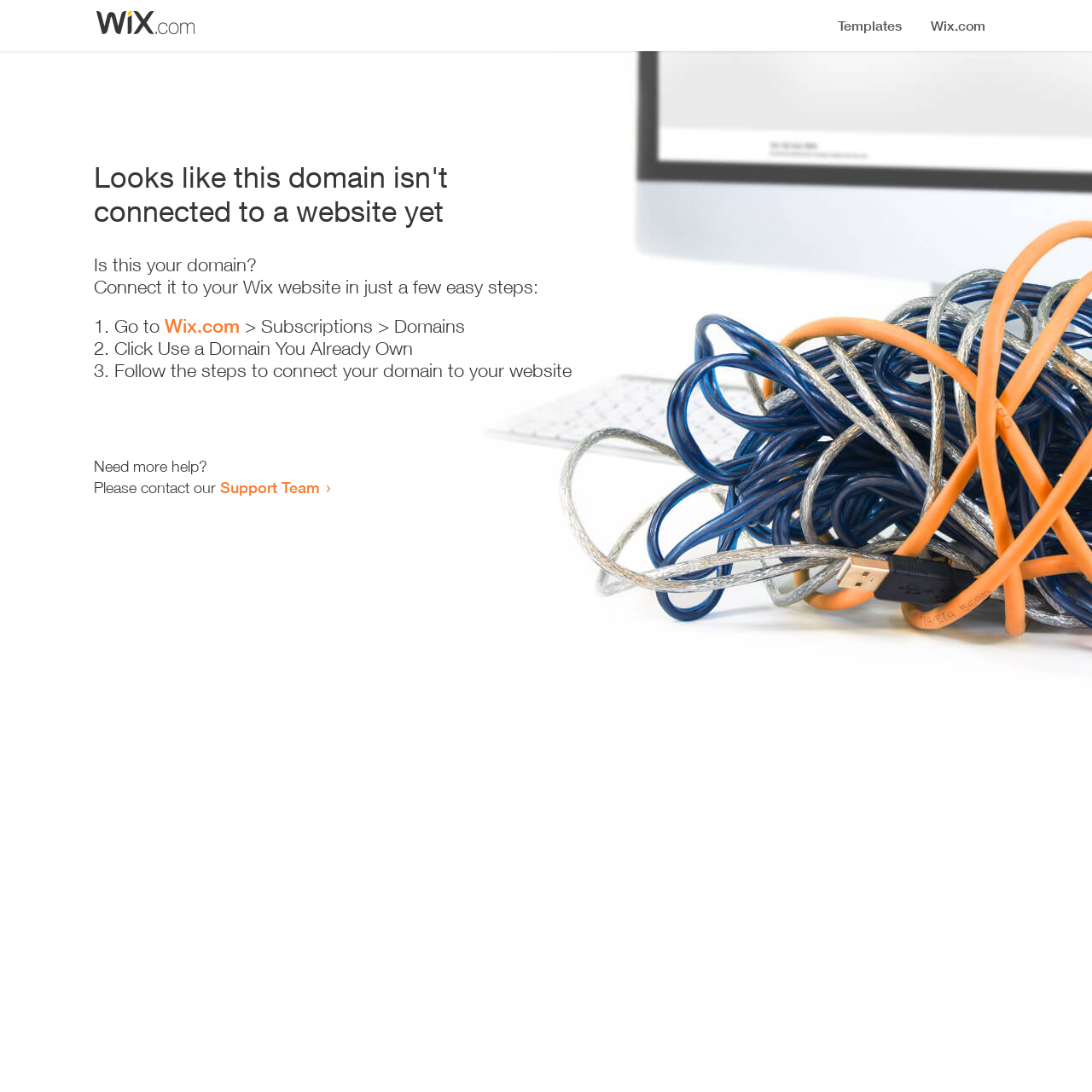What is the current status of the domain? Observe the screenshot and provide a one-word or short phrase answer.

Not connected